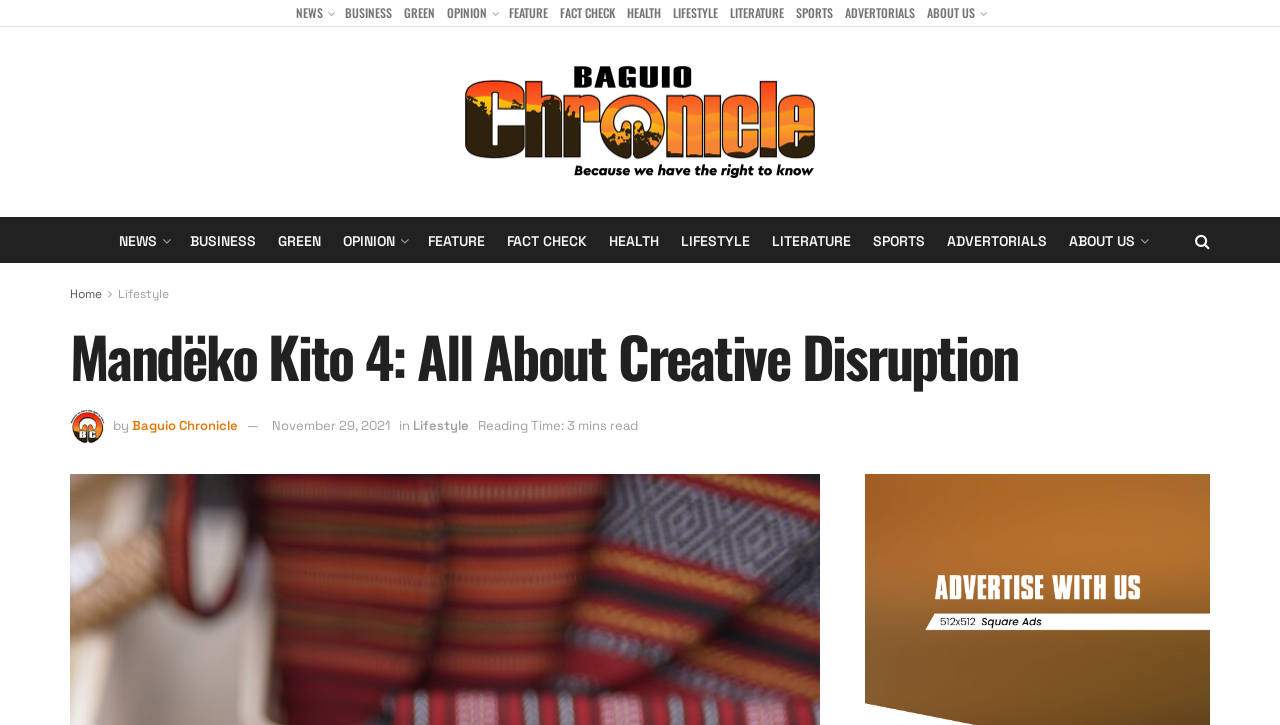Please find the main title text of this webpage.

Mandëko Kito 4: All About Creative Disruption